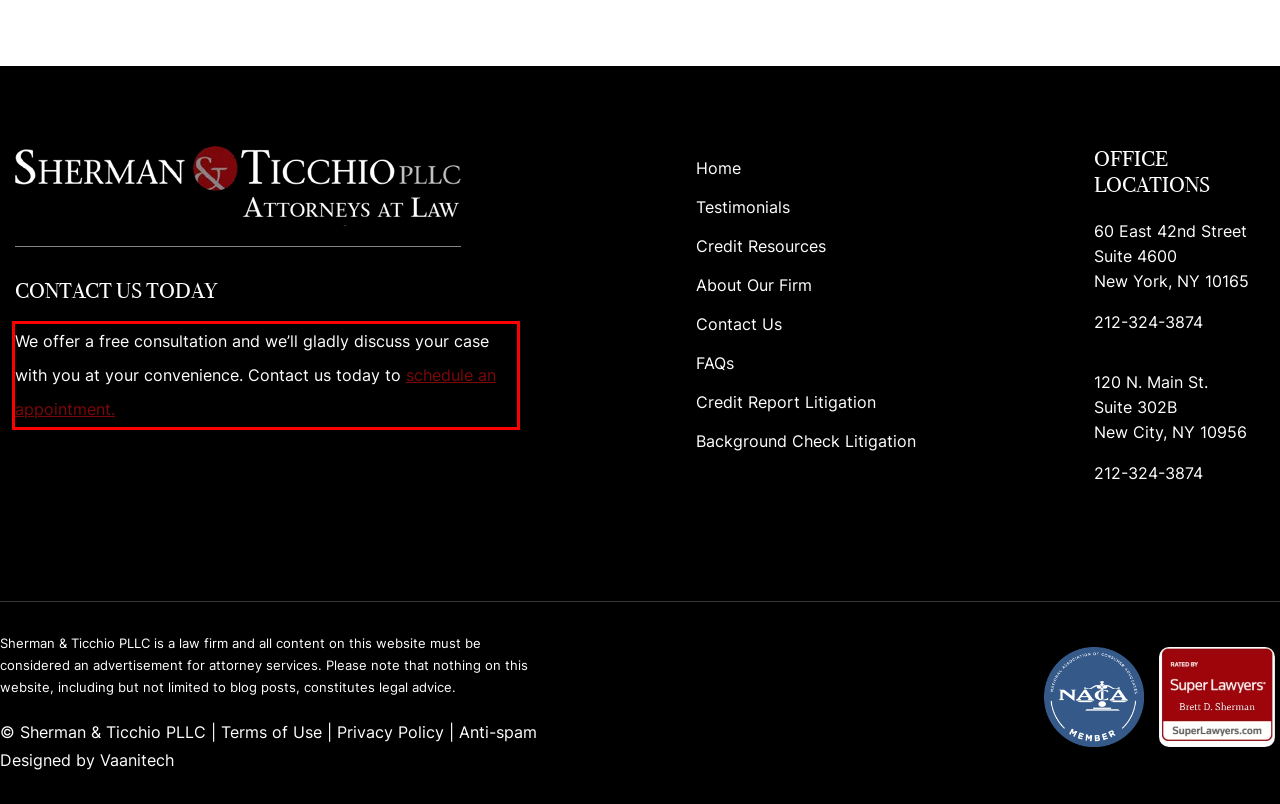Please extract the text content within the red bounding box on the webpage screenshot using OCR.

We offer a free consultation and we’ll gladly discuss your case with you at your convenience. Contact us today to schedule an appointment.